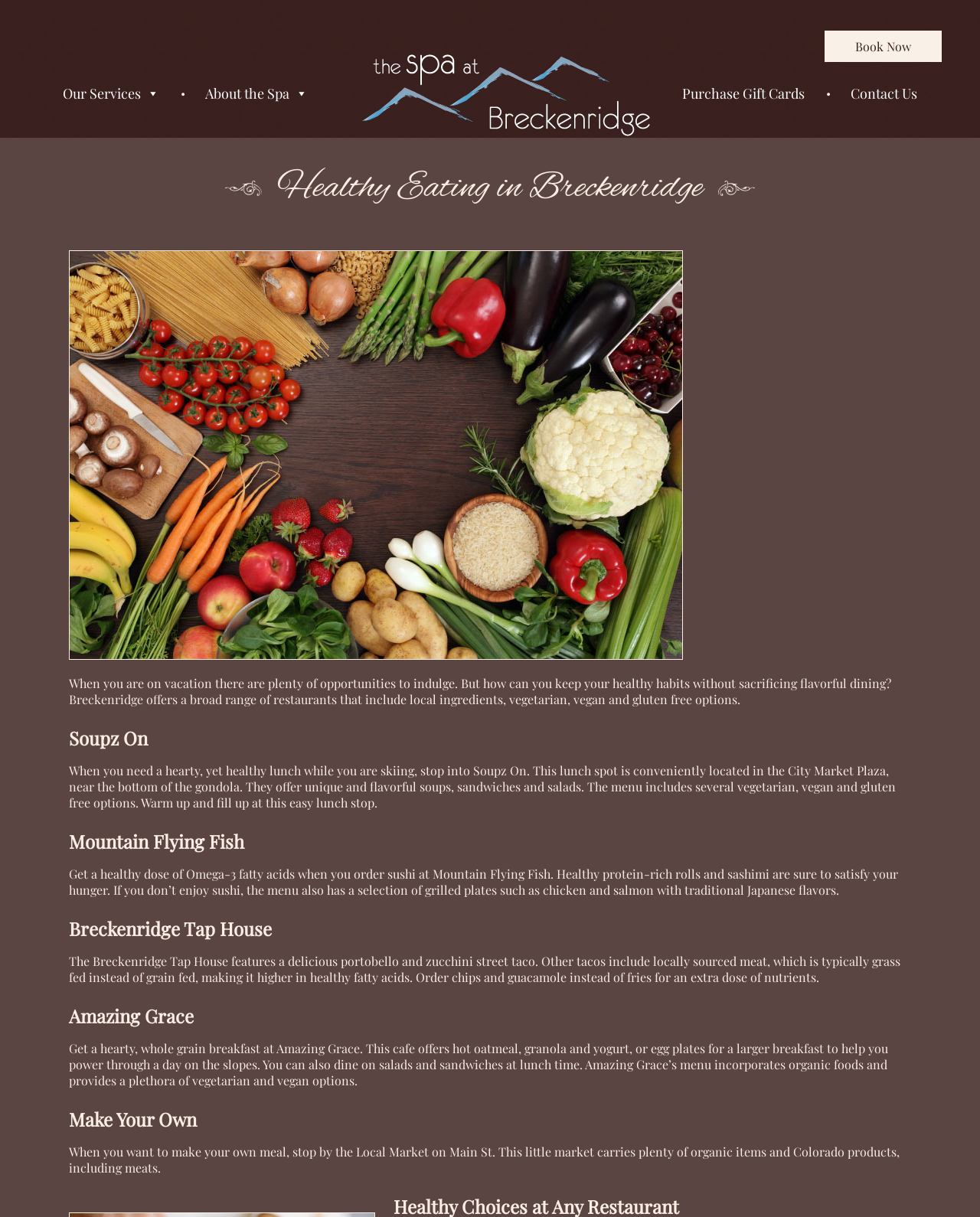Find the bounding box coordinates of the clickable area that will achieve the following instruction: "Explore 'Local Market on Main St'".

[0.363, 0.94, 0.502, 0.953]